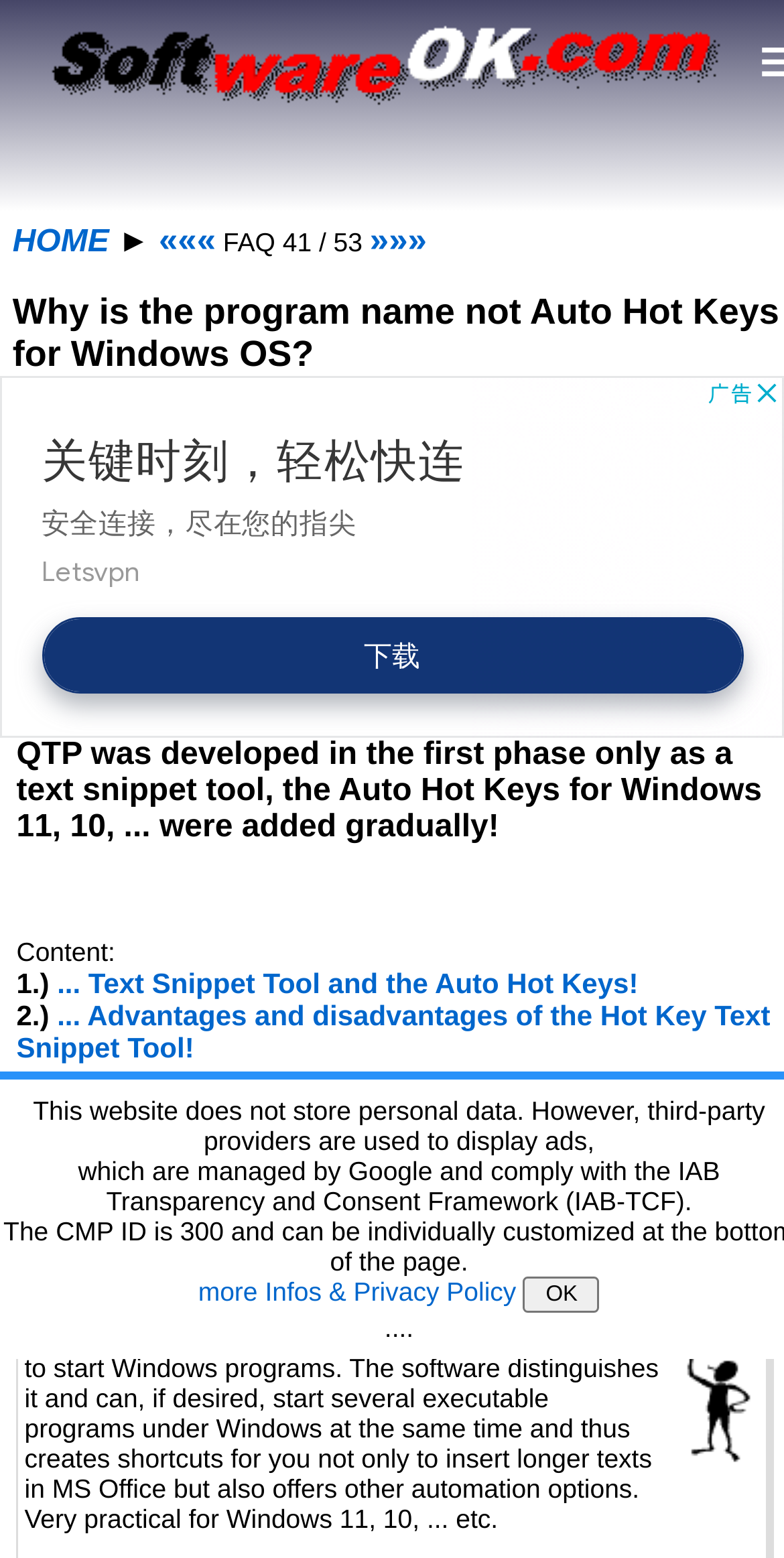Could you specify the bounding box coordinates for the clickable section to complete the following instruction: "Click the 'more Infos & Privacy Policy' link"?

[0.253, 0.819, 0.658, 0.839]